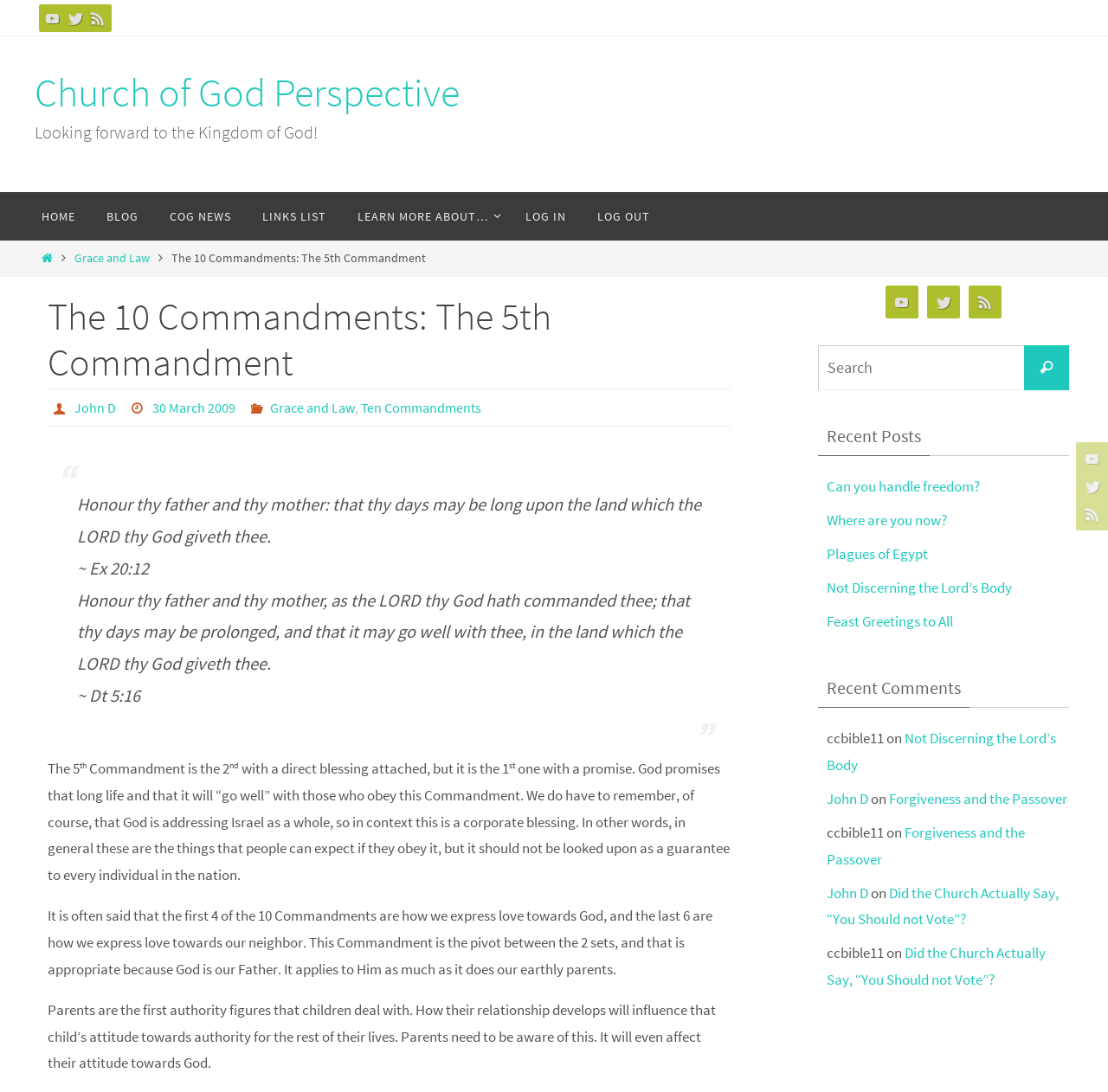Please locate the bounding box coordinates for the element that should be clicked to achieve the following instruction: "Log in". Ensure the coordinates are given as four float numbers between 0 and 1, i.e., [left, top, right, bottom].

[0.46, 0.176, 0.525, 0.221]